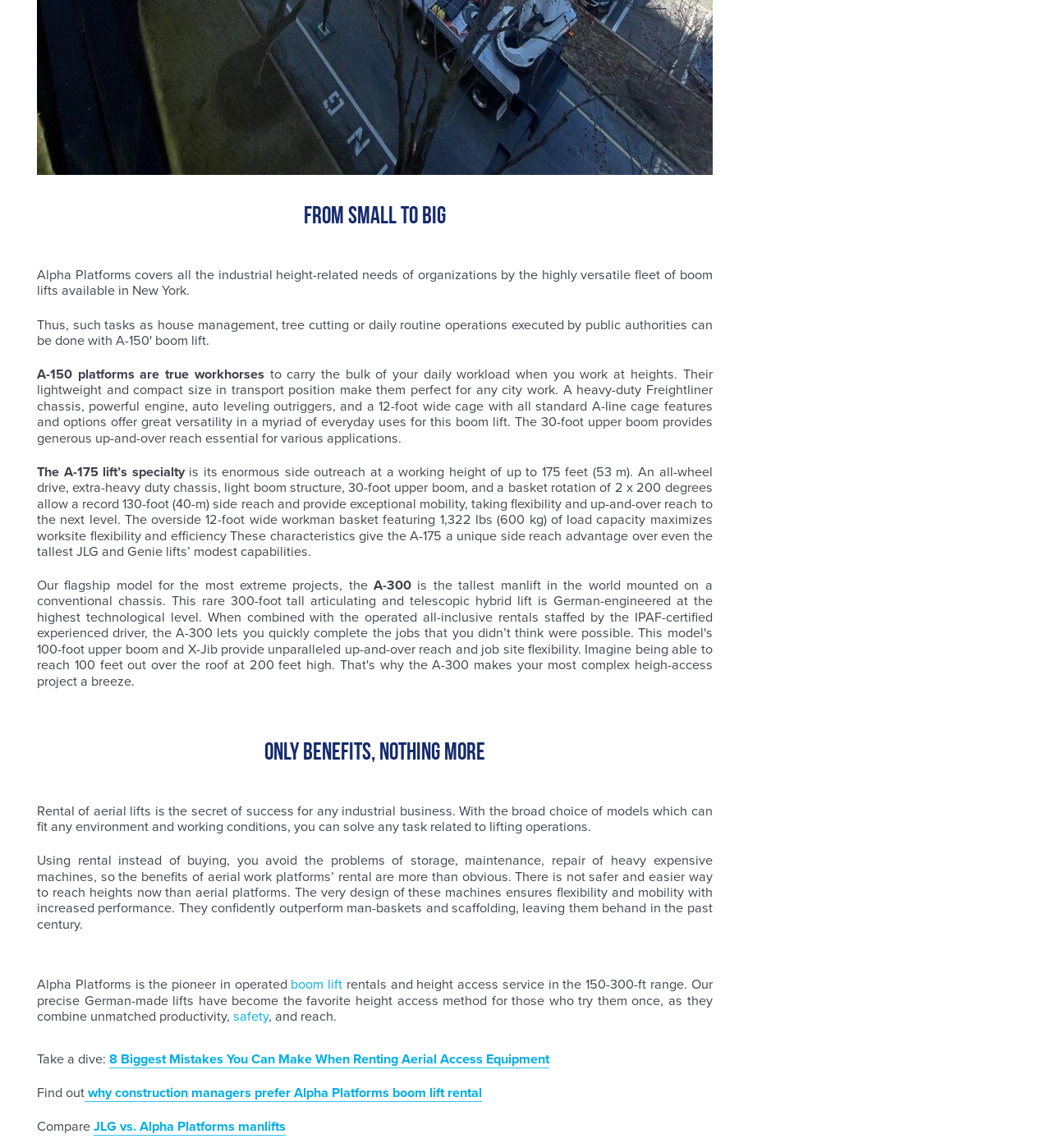Please give a short response to the question using one word or a phrase:
What is the name of the flagship model of Alpha Platforms?

A-300